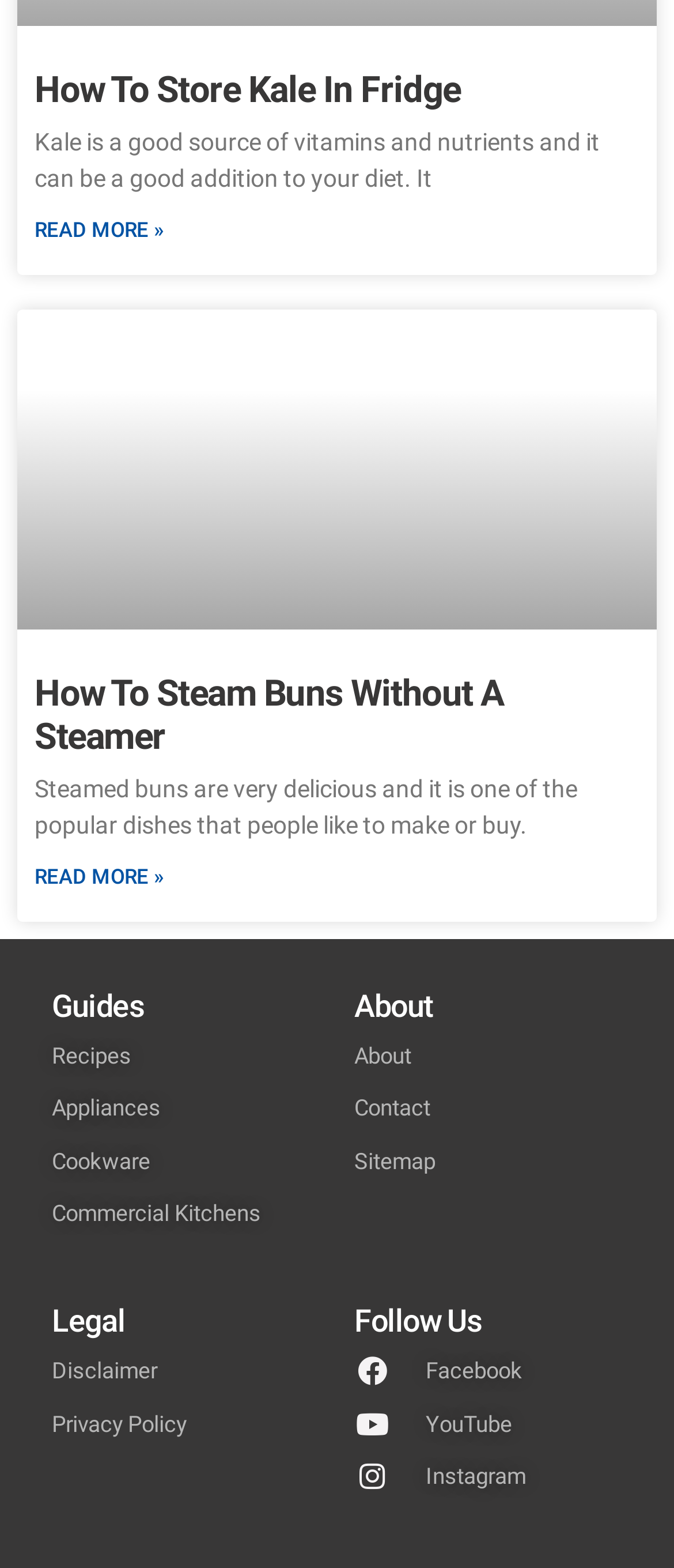Please determine the bounding box coordinates of the clickable area required to carry out the following instruction: "Follow on Facebook". The coordinates must be four float numbers between 0 and 1, represented as [left, top, right, bottom].

[0.631, 0.866, 0.775, 0.882]